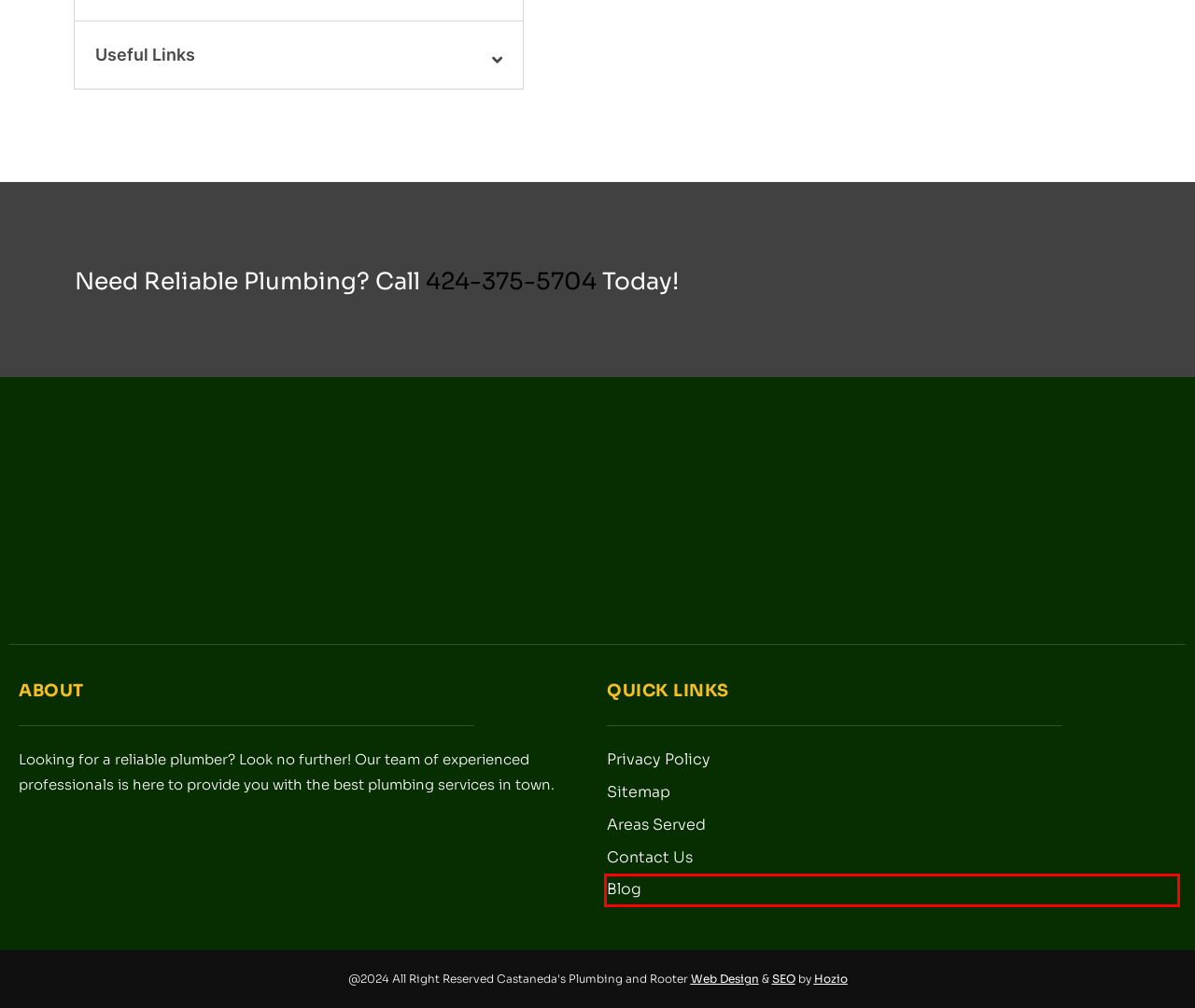Evaluate the webpage screenshot and identify the element within the red bounding box. Select the webpage description that best fits the new webpage after clicking the highlighted element. Here are the candidates:
A. Blog - Castaneda's 24/7 Plumbing and Rooter
B. Drain Cleaning Services Los Angeles | Drain Cleaning LA
C. Privacy Policy | Castaneda's Plumbing and Rooter
D. Contact Us | Castaneda's 24/7 Plumbing & Rooter
E. Plumbing Services | Castaneda's Plumbing and Rooter
F. Leak Detection Services Los Angeles| Leak Detection Experts LA
G. Emergency Plumbing Services Los Angeles | 24/7 Emergency Plumbing
H. Areas Served - Castaneda's 24/7 Plumbing and Rooter

A